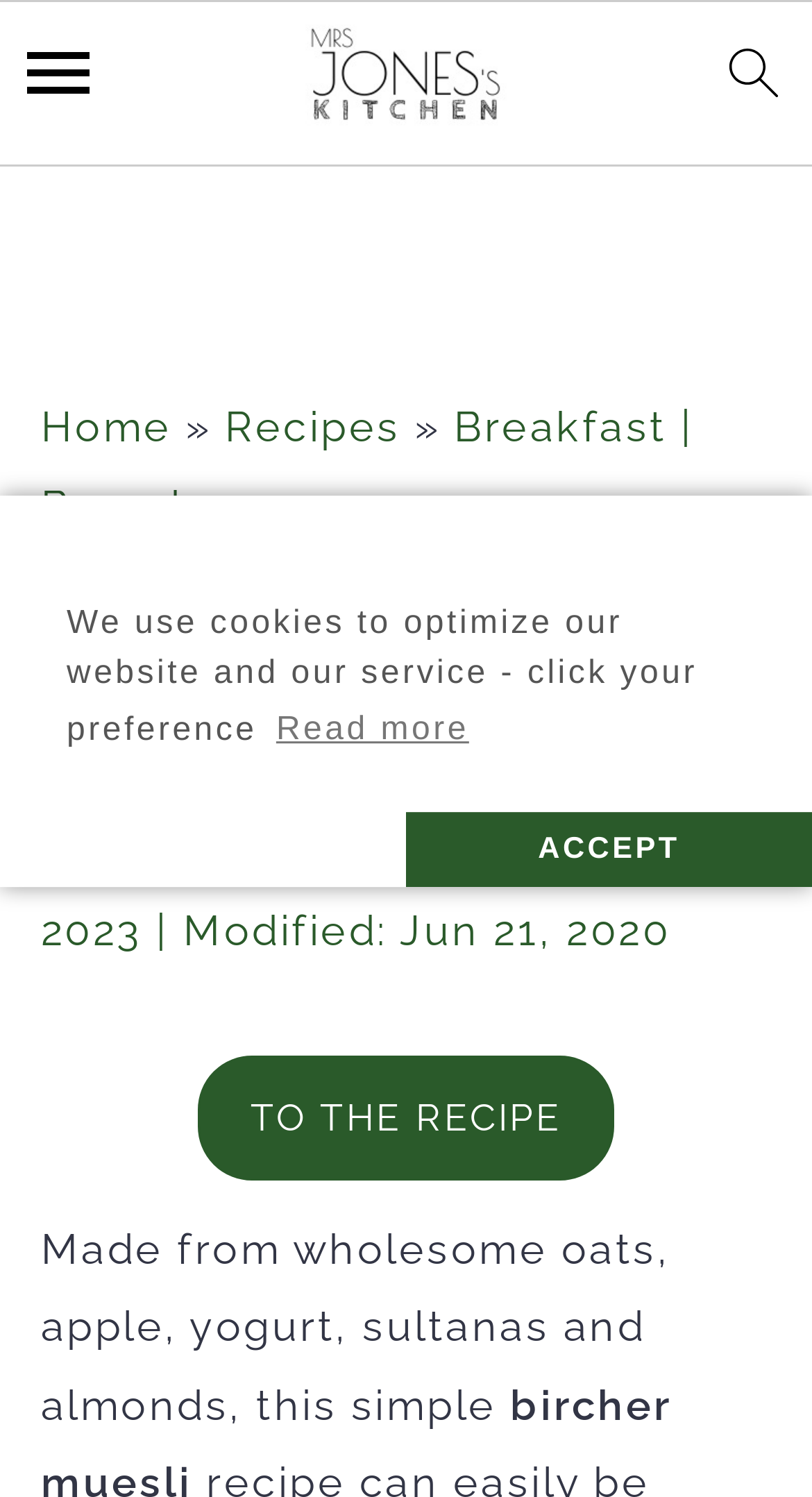When was the recipe published?
From the image, respond with a single word or phrase.

Jan 25, 2023